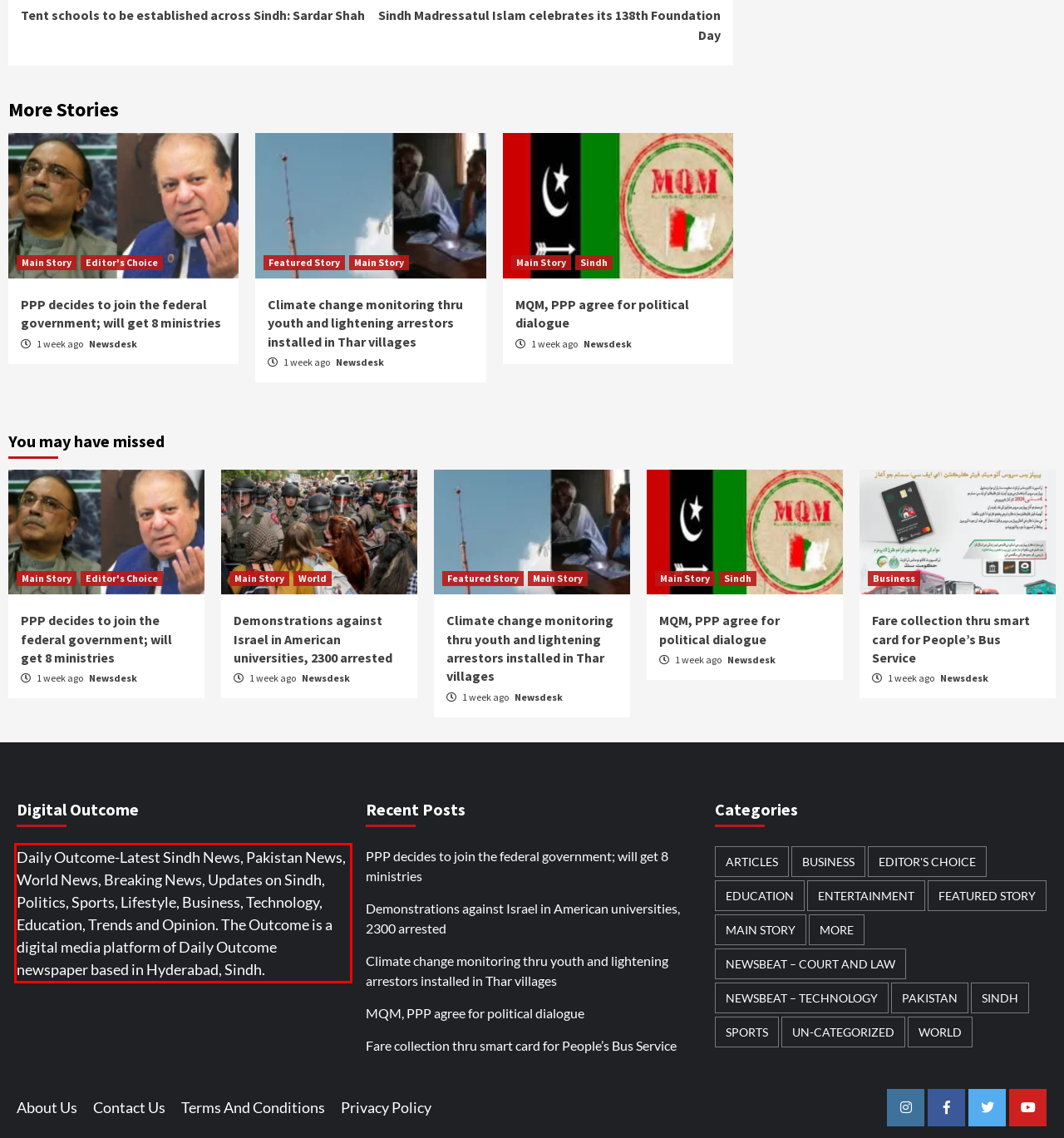Examine the webpage screenshot, find the red bounding box, and extract the text content within this marked area.

Daily Outcome-Latest Sindh News, Pakistan News, World News, Breaking News, Updates on Sindh, Politics, Sports, Lifestyle, Business, Technology, Education, Trends and Opinion. The Outcome is a digital media platform of Daily Outcome newspaper based in Hyderabad, Sindh.